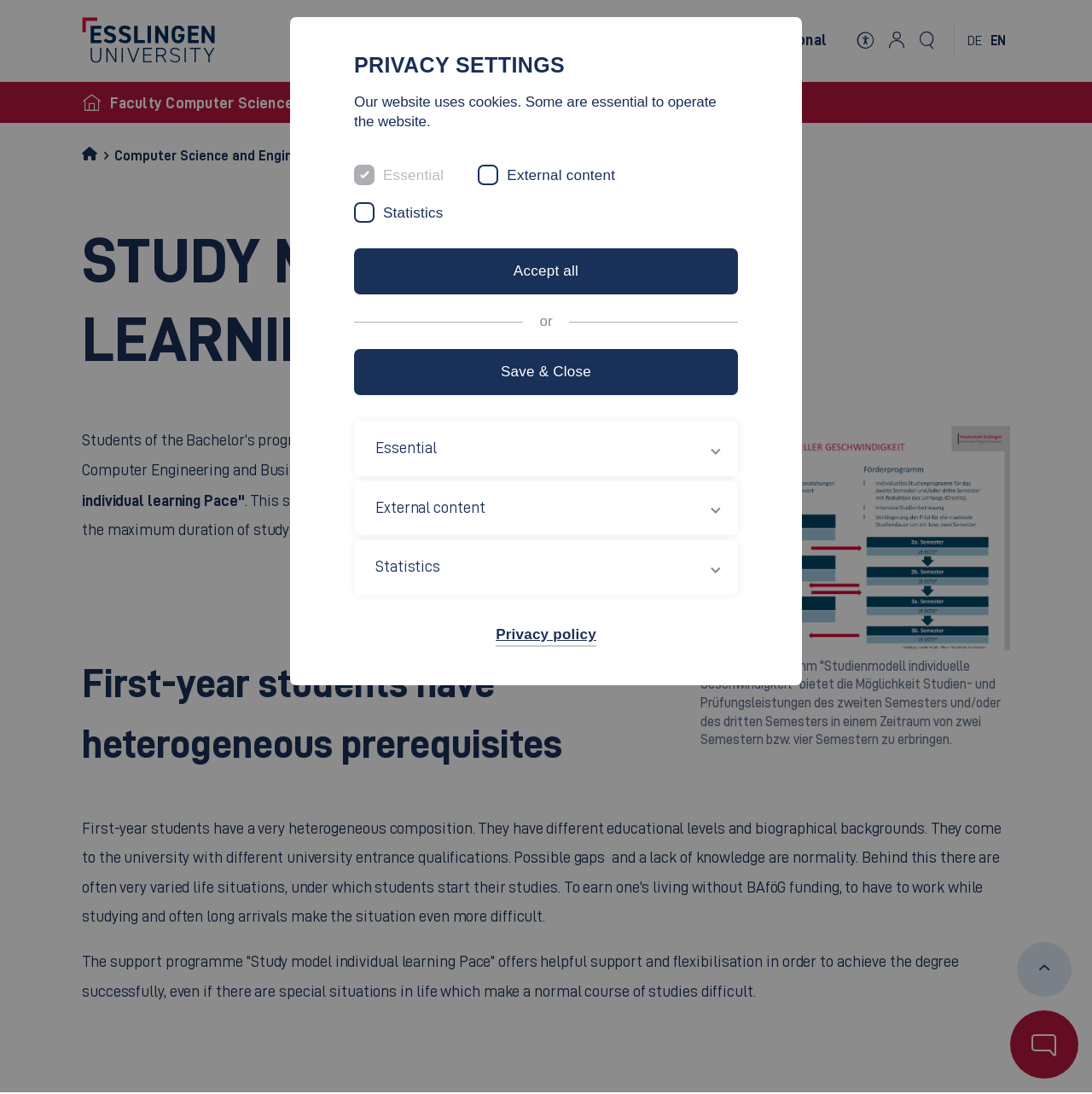Locate the bounding box coordinates of the clickable area needed to fulfill the instruction: "Click the 'International' button".

[0.669, 0.012, 0.764, 0.062]